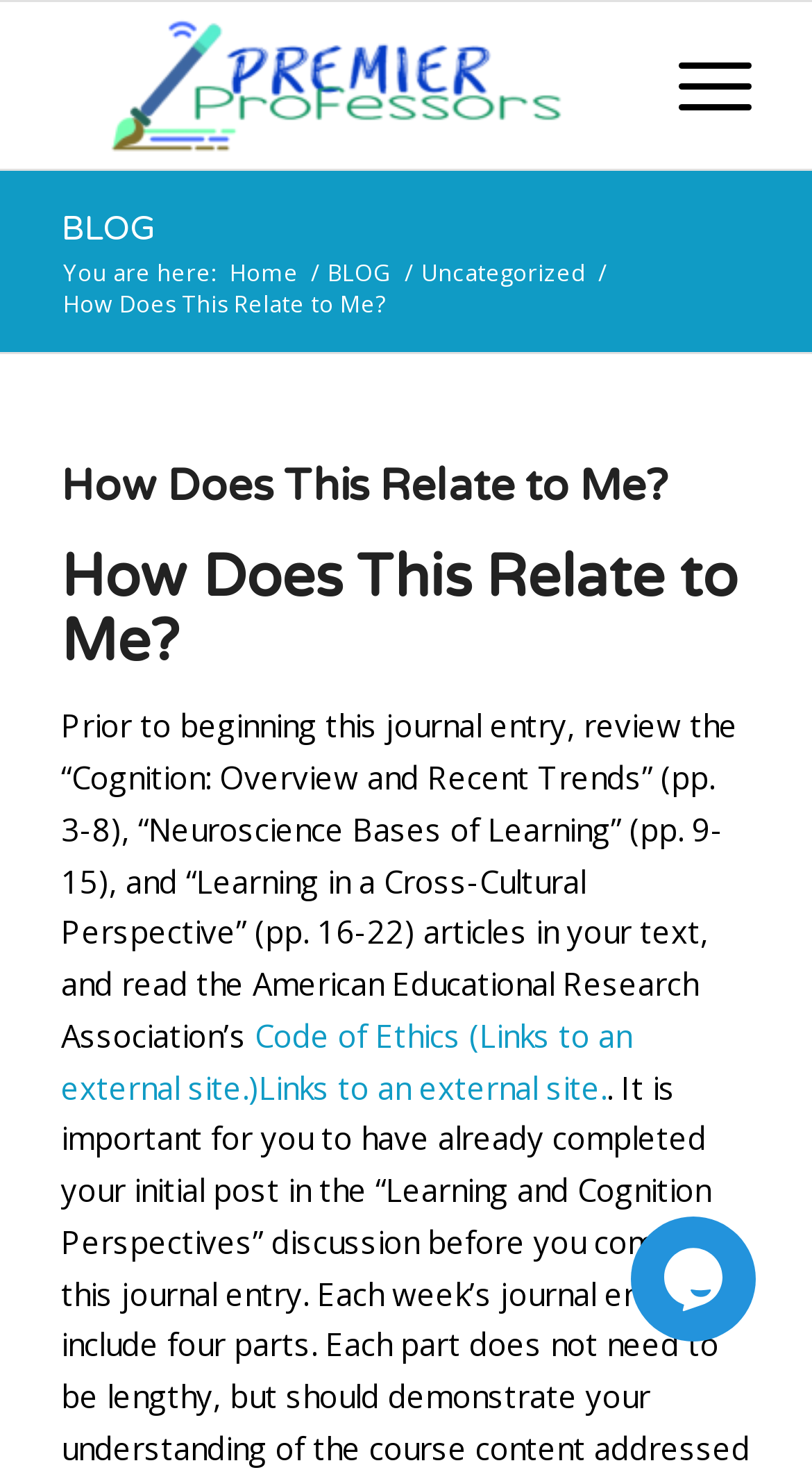Please provide a brief answer to the question using only one word or phrase: 
What is the name of the association mentioned in the journal entry?

American Educational Research Association